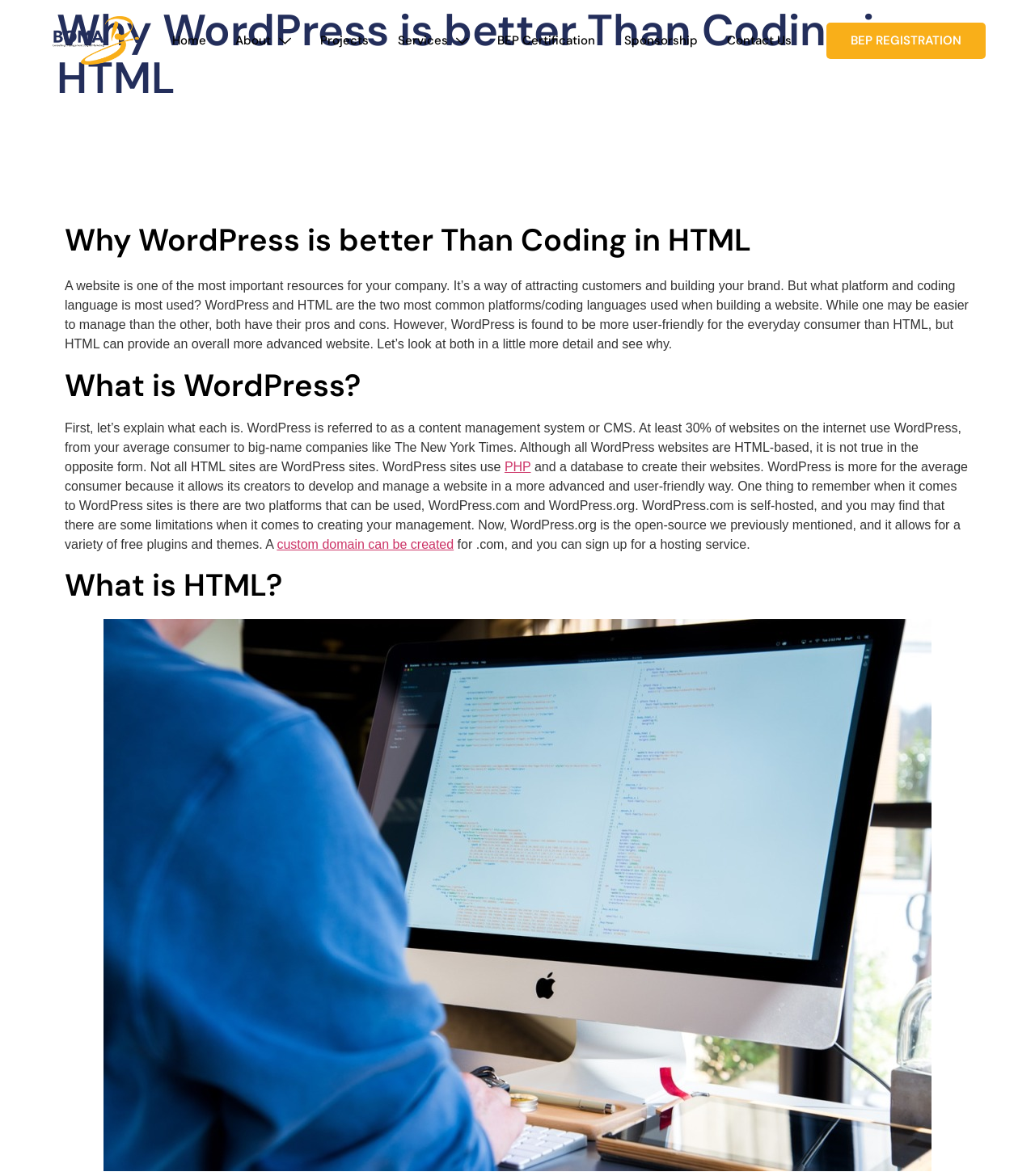Illustrate the webpage with a detailed description.

This webpage is about comparing WordPress and HTML for building a website. At the top, there is a navigation menu with links to "Home", "About", "Projects", "Services", "BEP Certification", "Sponsorship", and "Contact Us". Below the navigation menu, there is a large heading that reads "Why WordPress is better Than Coding in HTML". 

On the left side of the page, there is a link to "Online Marketing Services" with an accompanying image. Below this link, there is a smaller heading that repeats the title "Why WordPress is better Than Coding in HTML". 

The main content of the page starts with a paragraph of text that explains the importance of a website for a company and introduces the comparison between WordPress and HTML. This is followed by a heading "What is WordPress?" and a block of text that explains what WordPress is, its popularity, and its features. There is a link to "PHP" within this text block. 

Further down, there is a heading "What is HTML?" and an image of a man coding in HTML. The image takes up most of the width of the page. There is no other content below the image.